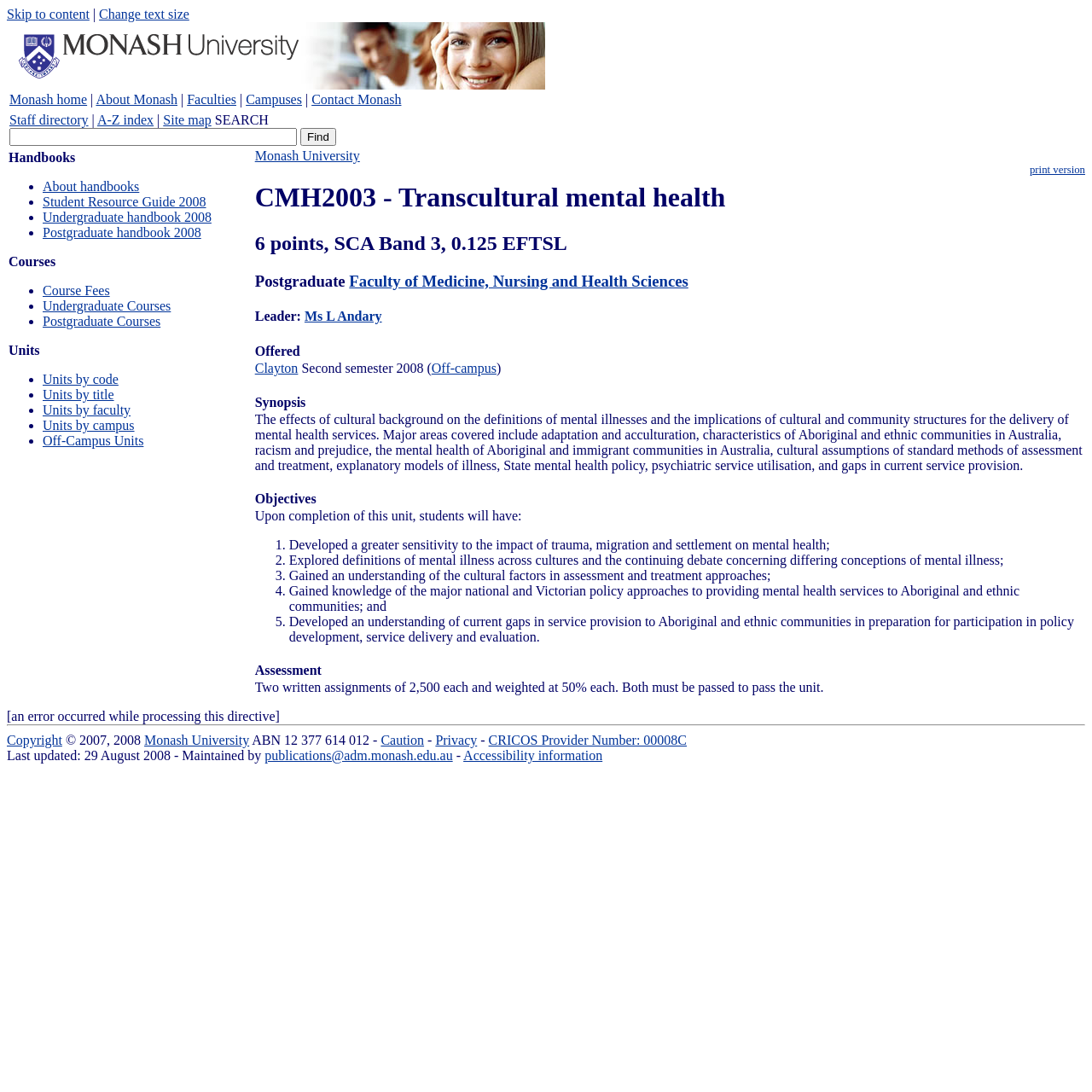What is the name of the university?
Answer the question in a detailed and comprehensive manner.

The name of the university can be found in the top-left corner of the webpage, where it says 'Monash University' with a link to the university's homepage.